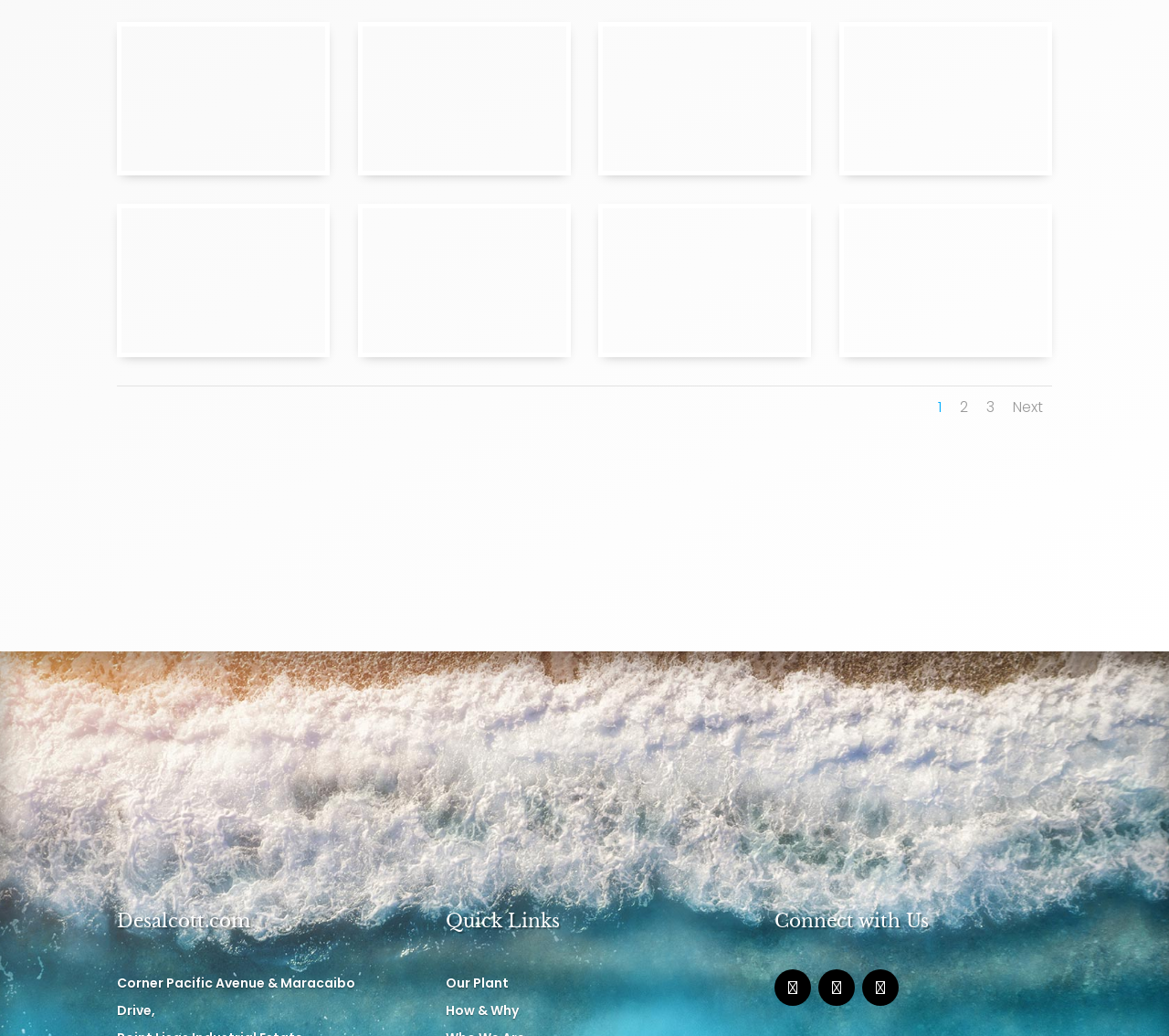Answer the question using only a single word or phrase: 
What is the main topic of Desalcott.com?

Desalination plant